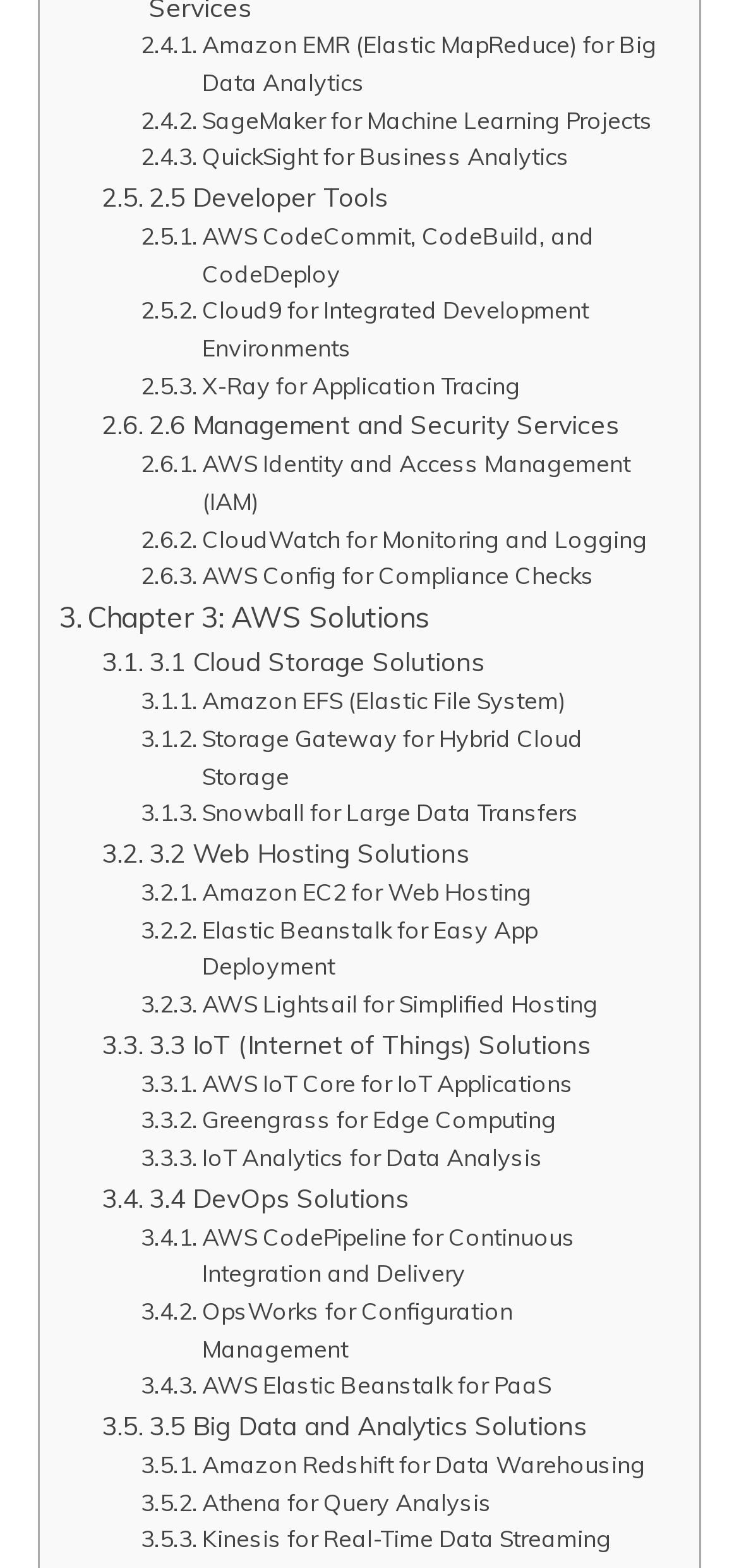Give a concise answer of one word or phrase to the question: 
What is the first AWS service listed under 'Management and Security Services'?

AWS Identity and Access Management (IAM)